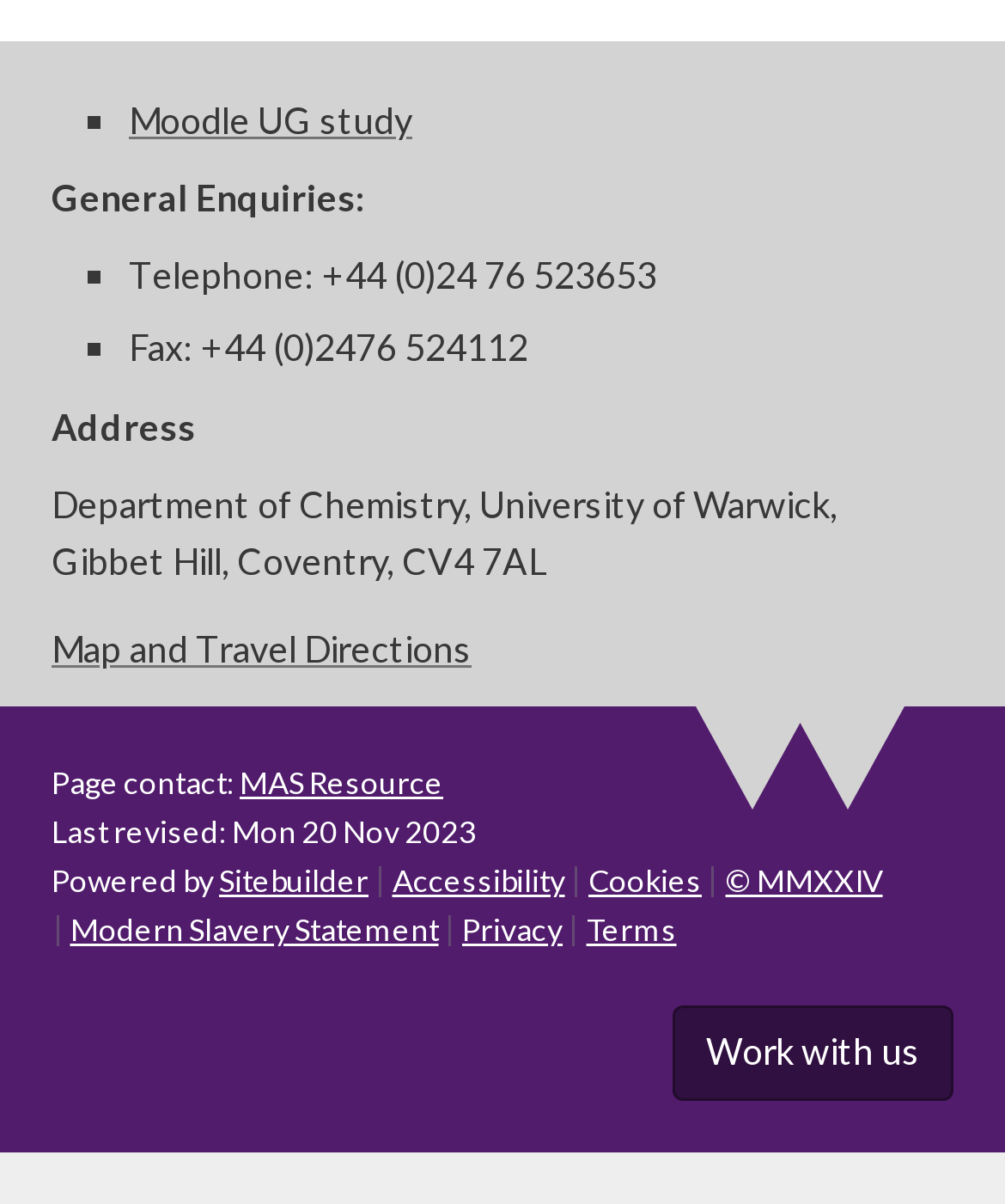Use a single word or phrase to answer the question: What is the phone number for general enquiries?

+44 (0)24 76 523653